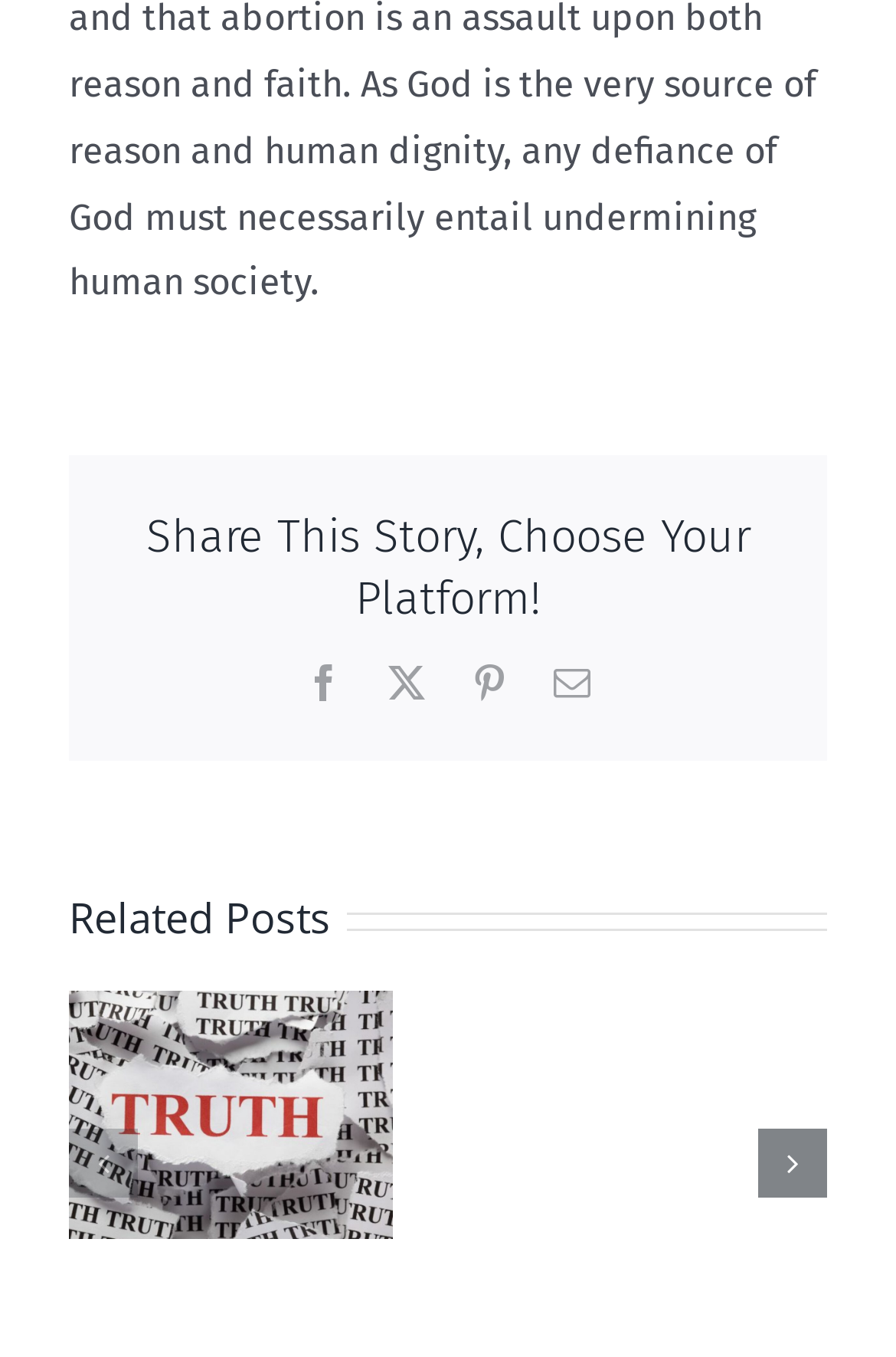Given the webpage screenshot, identify the bounding box of the UI element that matches this description: "Celebrity dermatologists".

None